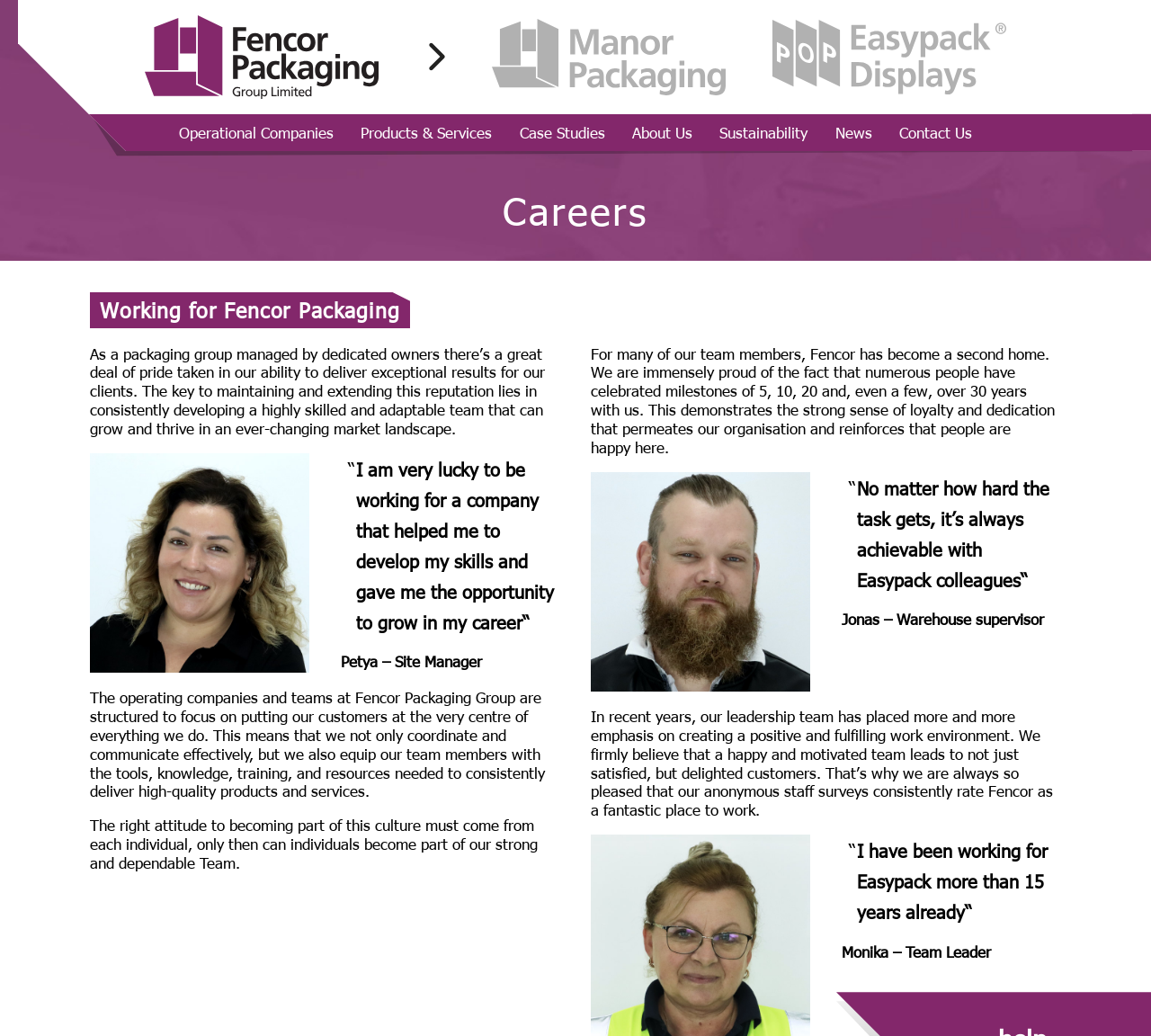Answer the following in one word or a short phrase: 
What is the company name?

Fencor Packaging